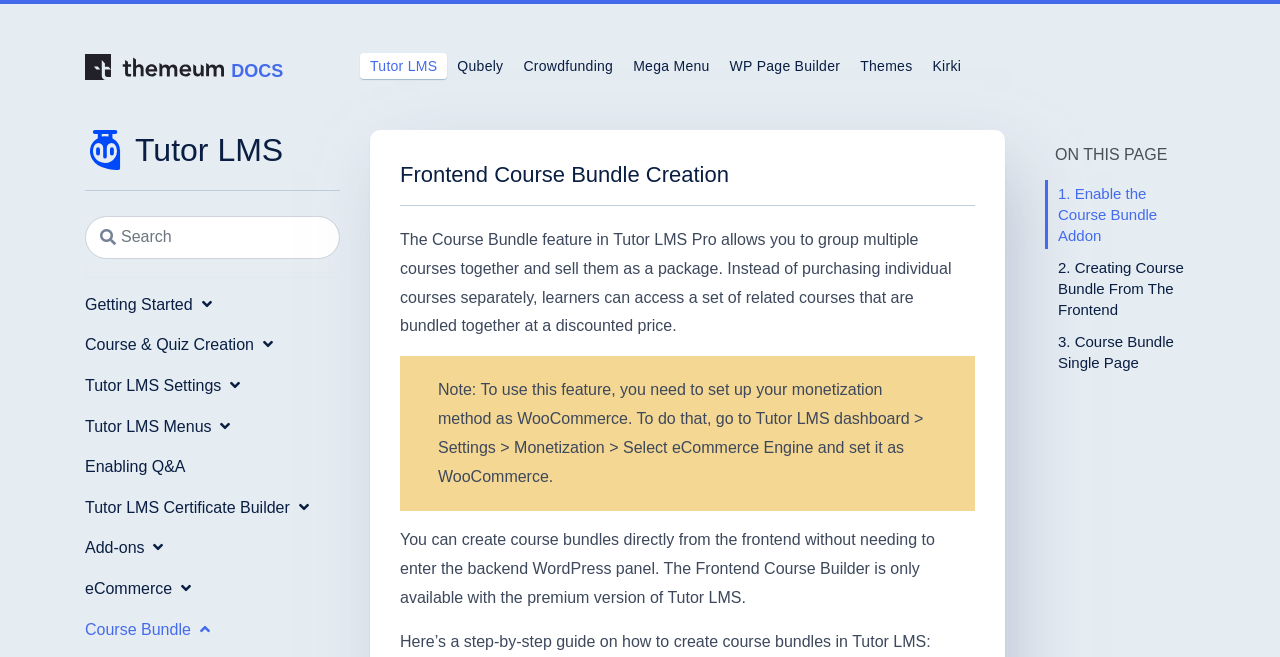Please identify the bounding box coordinates for the region that you need to click to follow this instruction: "Search for a term".

[0.066, 0.329, 0.266, 0.394]